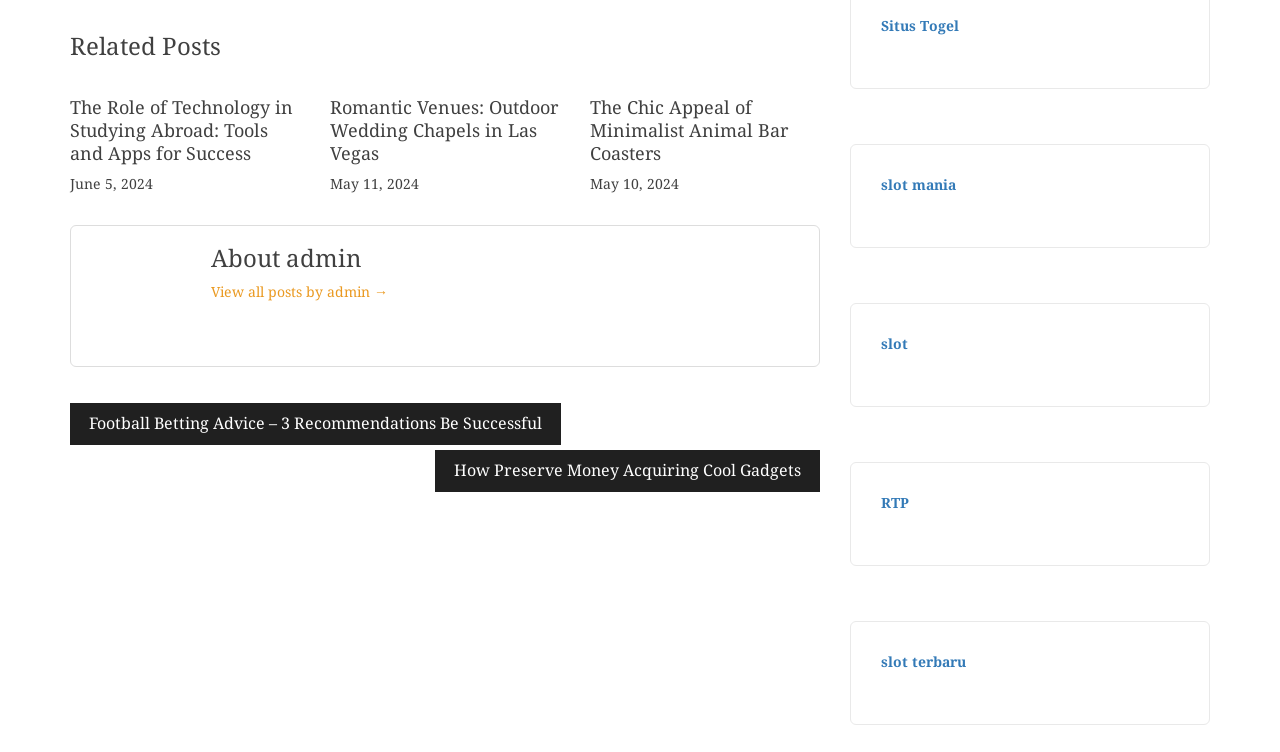What is the title of the section below the 'Related Posts' section?
Based on the image, provide your answer in one word or phrase.

About admin